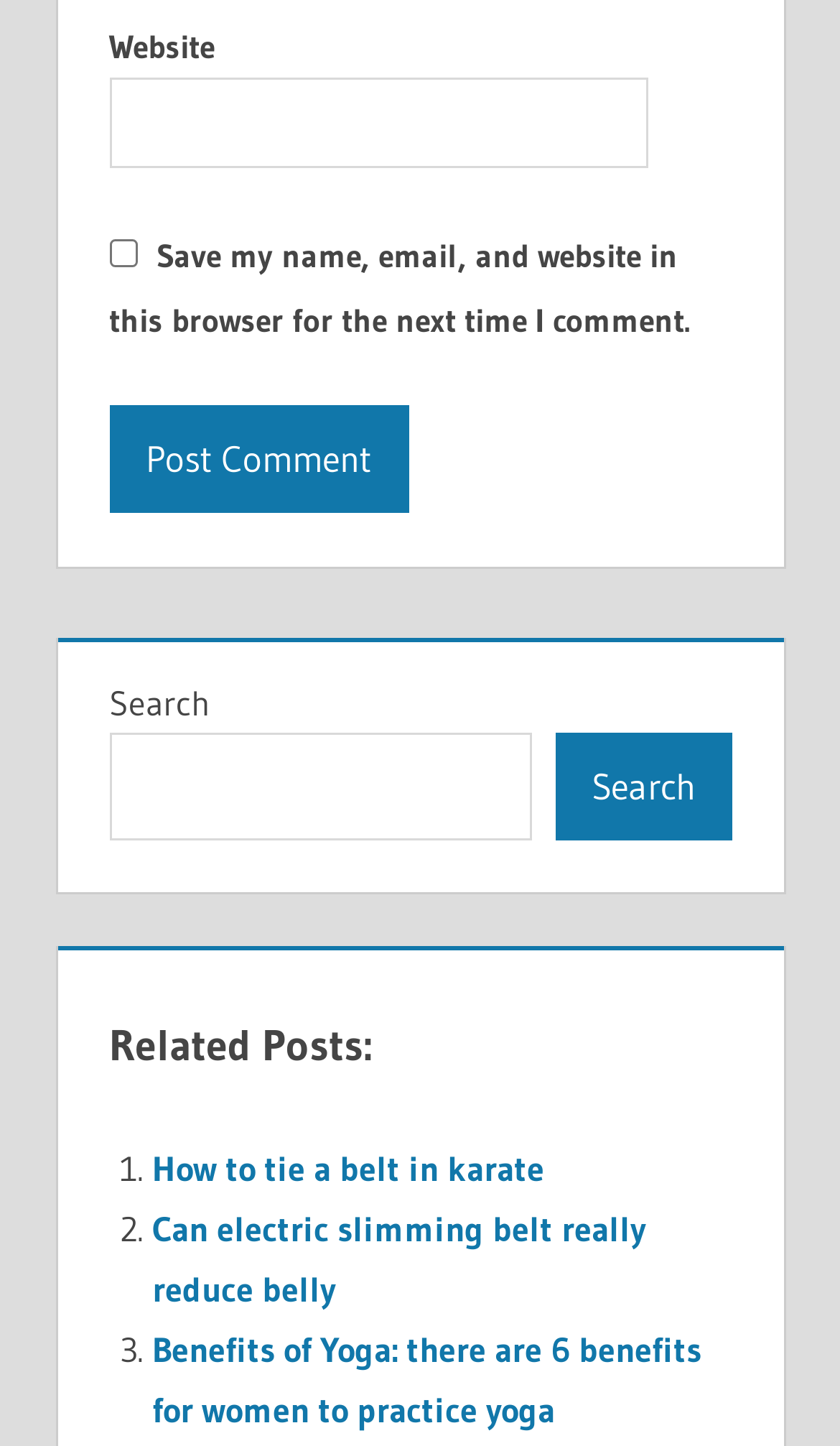Identify the bounding box coordinates for the UI element described as: "Search". The coordinates should be provided as four floats between 0 and 1: [left, top, right, bottom].

[0.66, 0.506, 0.871, 0.581]